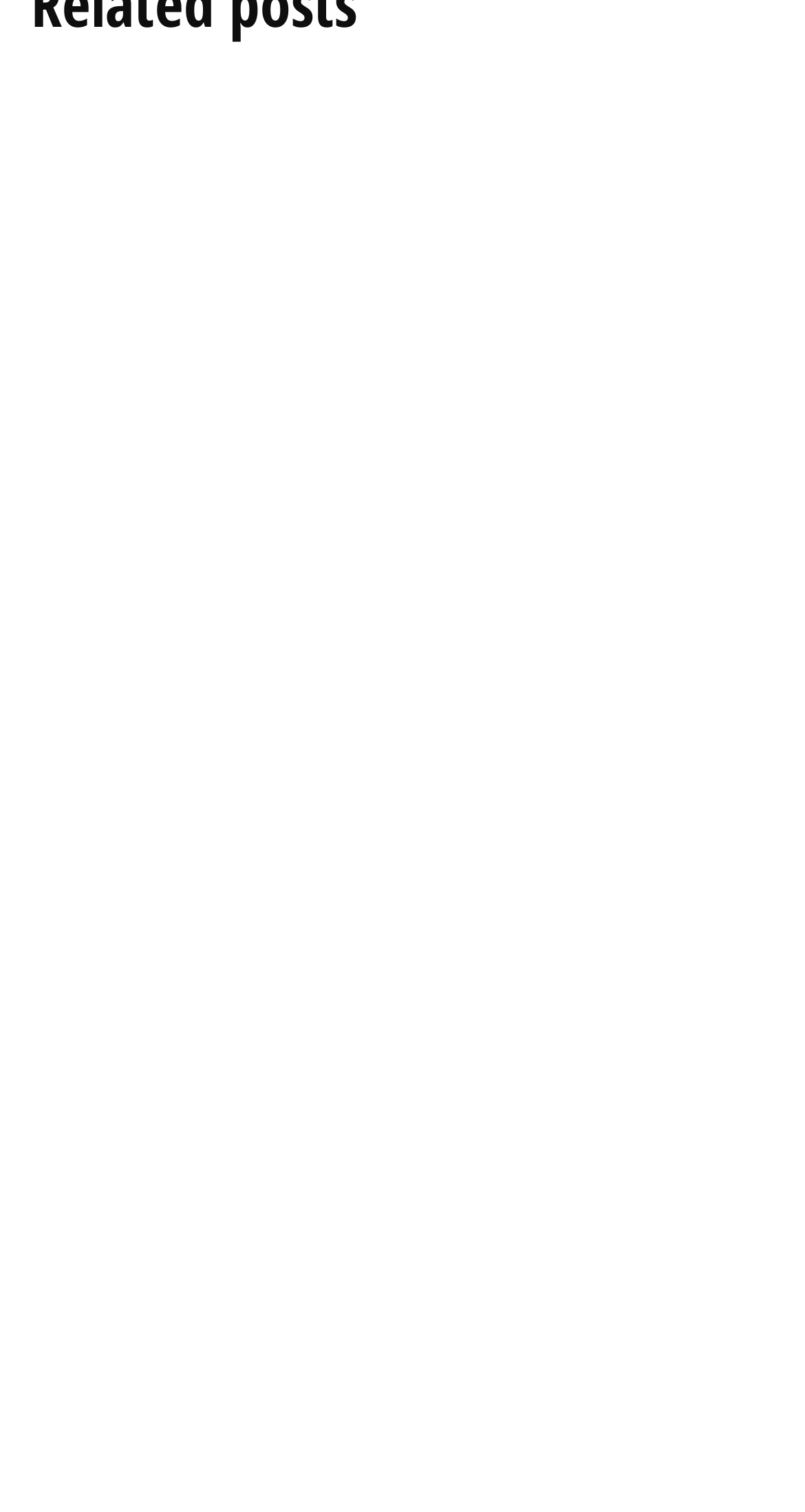Determine the bounding box coordinates of the clickable area required to perform the following instruction: "visit the community page". The coordinates should be represented as four float numbers between 0 and 1: [left, top, right, bottom].

[0.038, 0.212, 0.331, 0.246]